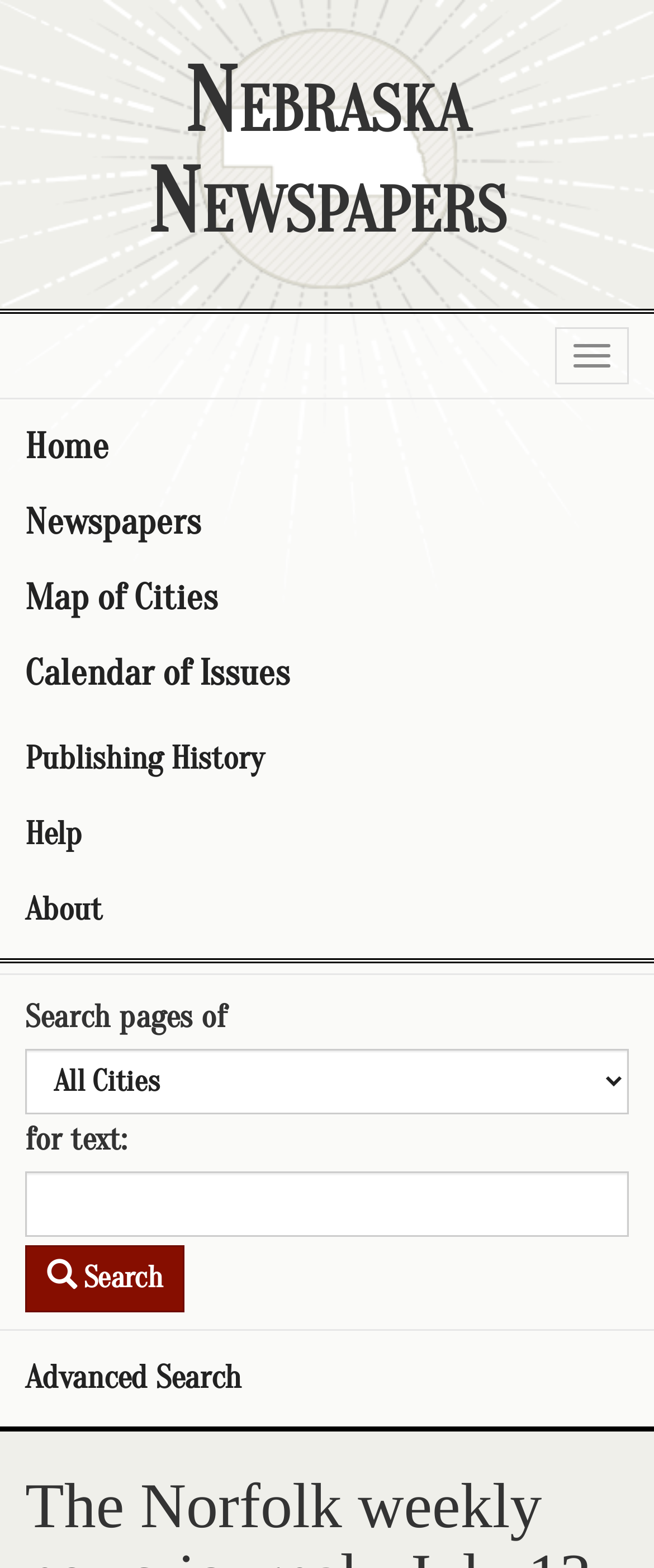Please specify the bounding box coordinates of the clickable region necessary for completing the following instruction: "Click on the Advanced Search link". The coordinates must consist of four float numbers between 0 and 1, i.e., [left, top, right, bottom].

[0.0, 0.855, 1.0, 0.903]